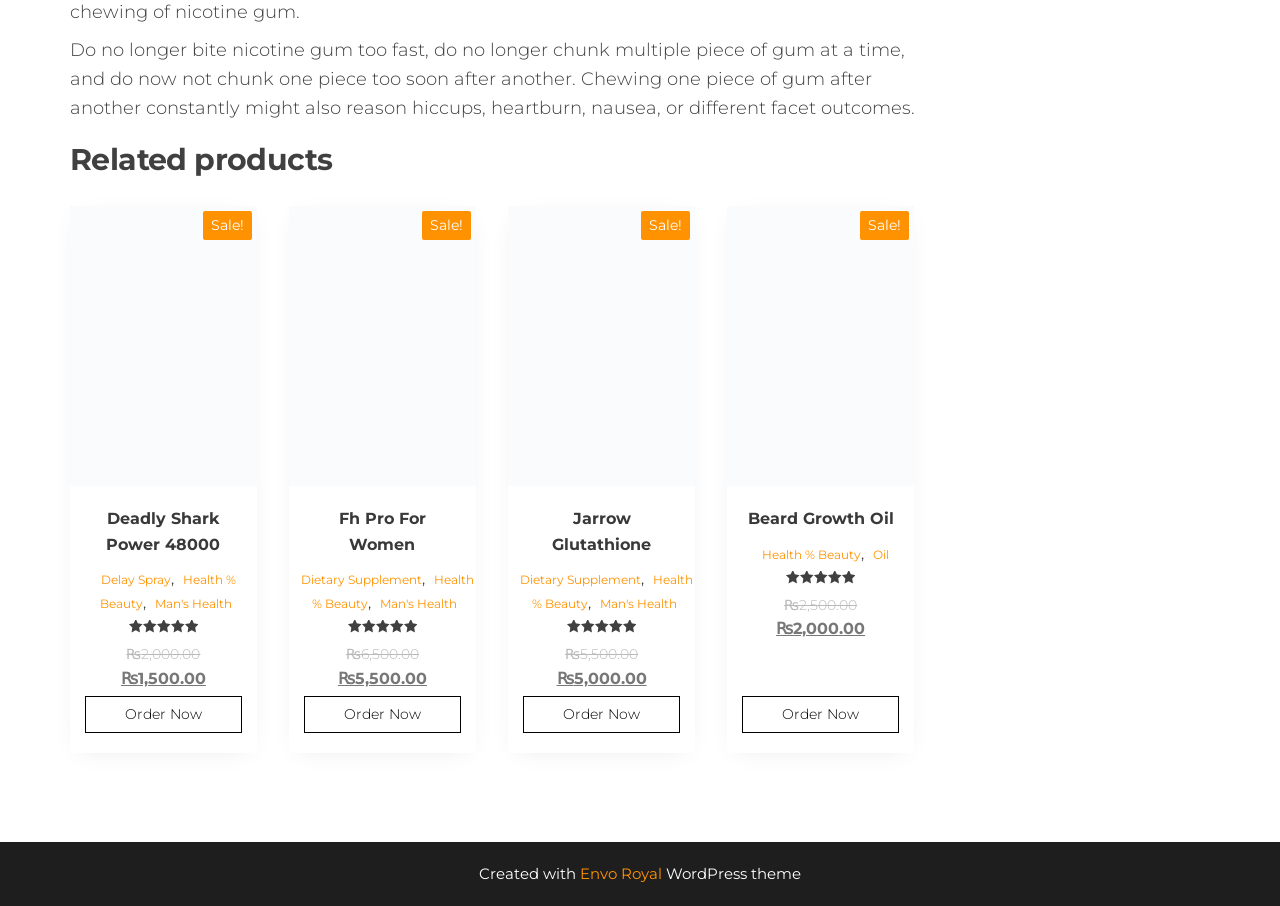Use the information in the screenshot to answer the question comprehensively: What is the call-to-action for each product?

The call-to-action for each product is to 'Add to cart', as indicated by the 'Add to cart' link next to each product, with an 'Order Now' button below it.